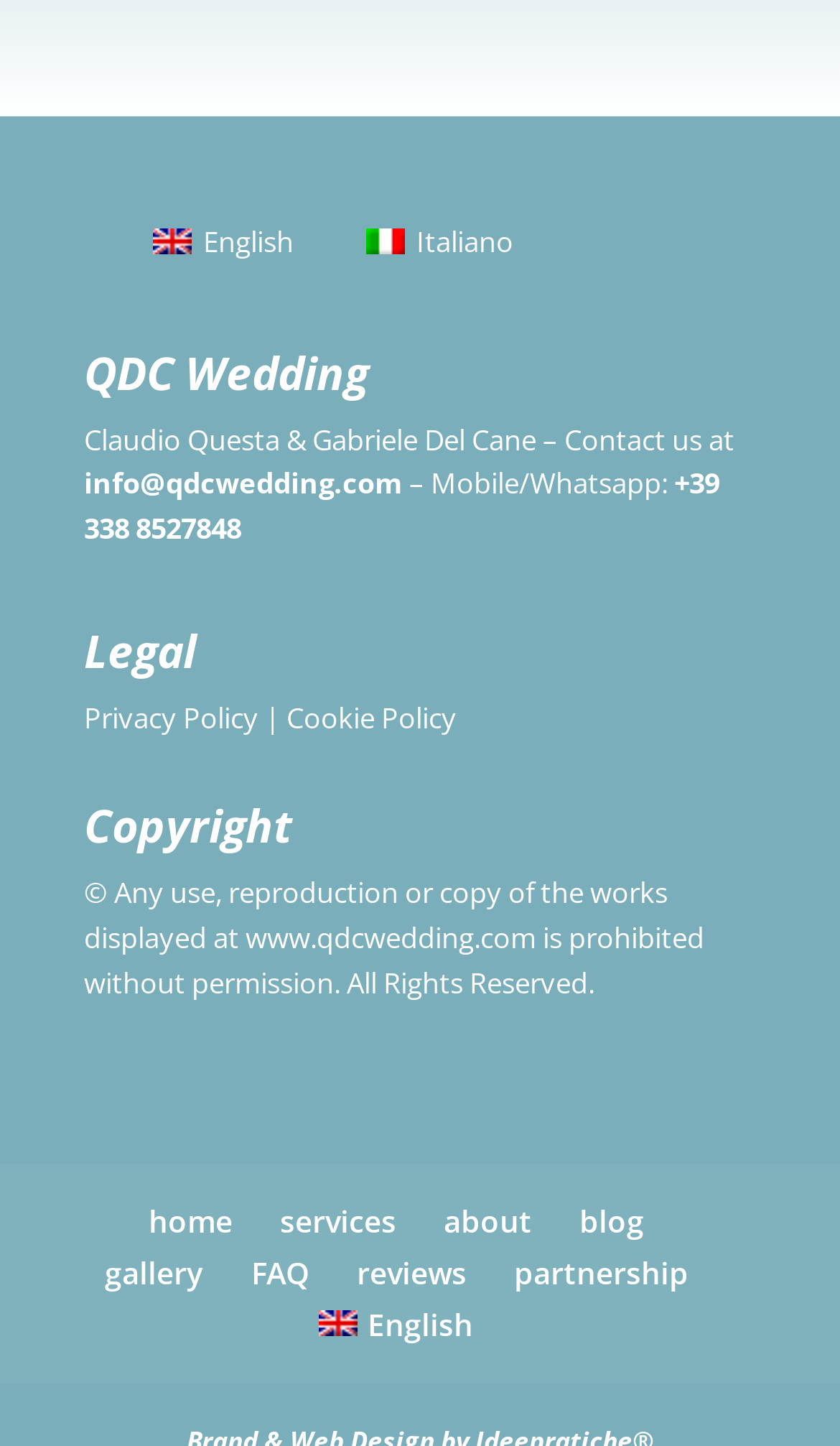Respond to the following question with a brief word or phrase:
What is the copyright notice?

All Rights Reserved